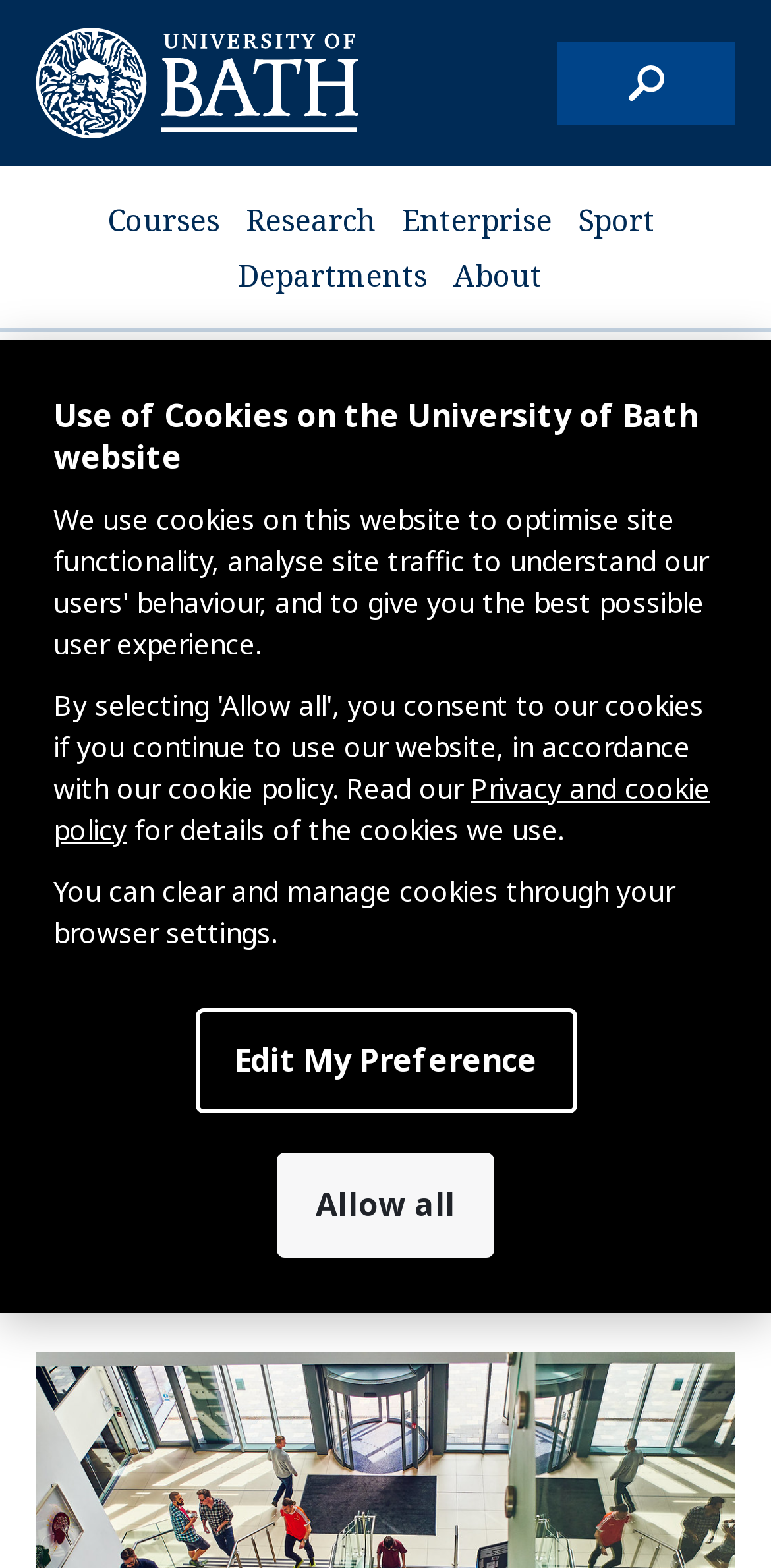What can be done with cookies through the browser settings?
Based on the visual, give a brief answer using one word or a short phrase.

Clear and manage